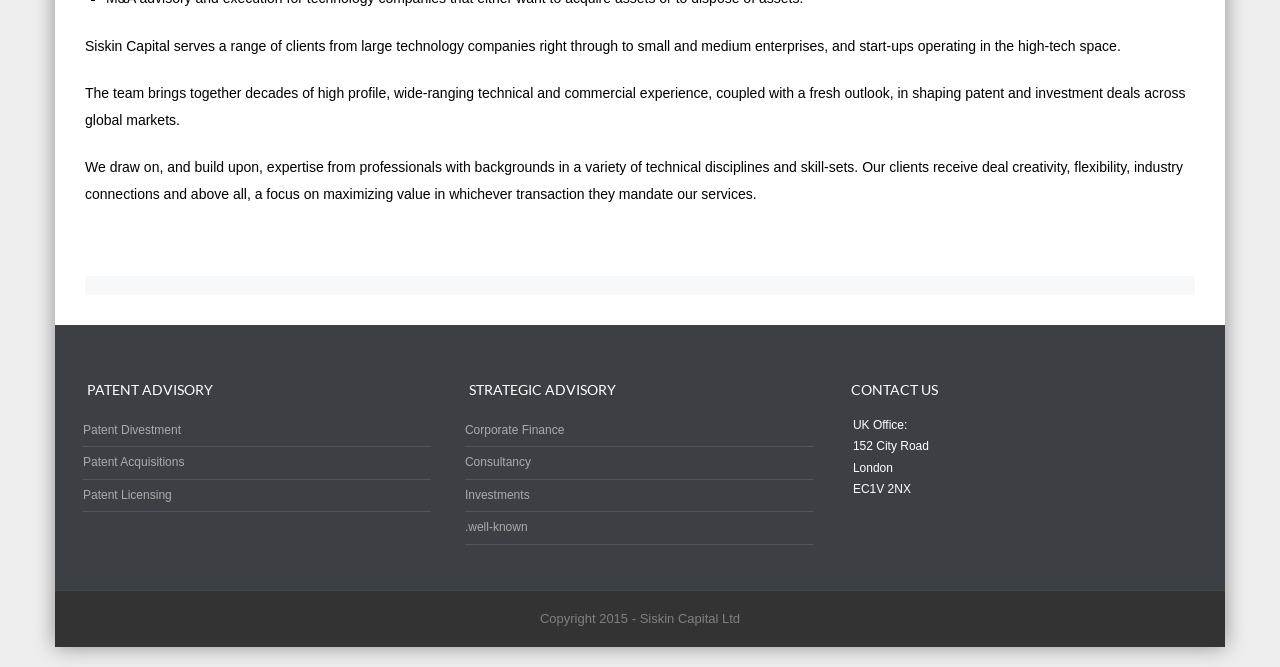Please find the bounding box for the following UI element description. Provide the coordinates in (top-left x, top-left y, bottom-right x, bottom-right y) format, with values between 0 and 1: Patent Acquisitions

[0.065, 0.682, 0.144, 0.703]